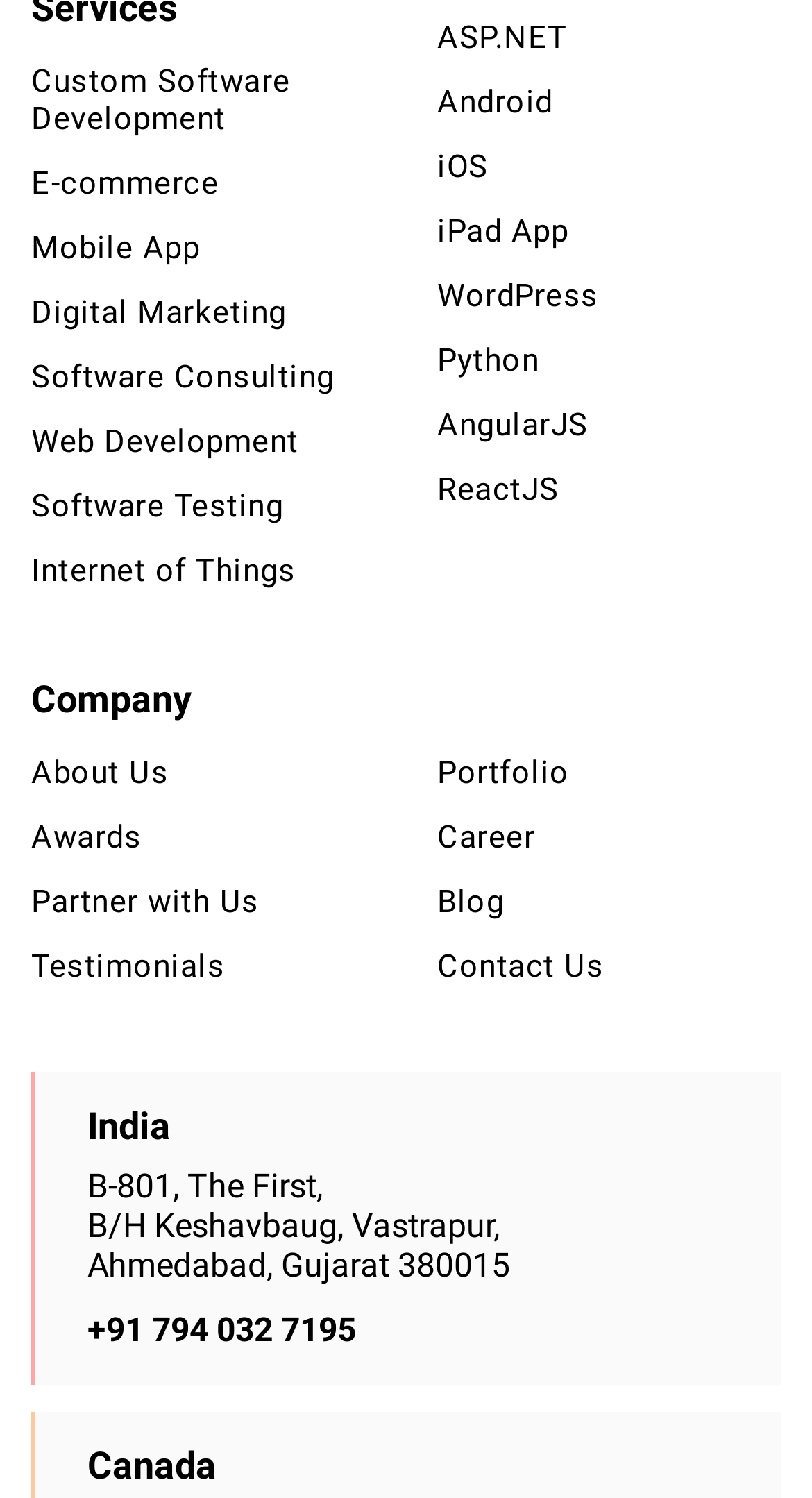What is the location of the company's India office?
Please respond to the question with a detailed and well-explained answer.

I found the address of the company's India office by looking at the section with the heading 'India'. The address is mentioned as 'B-801, The First, B/H Keshavbaug, Vastrapur, Ahmedabad, Gujarat 380015'.